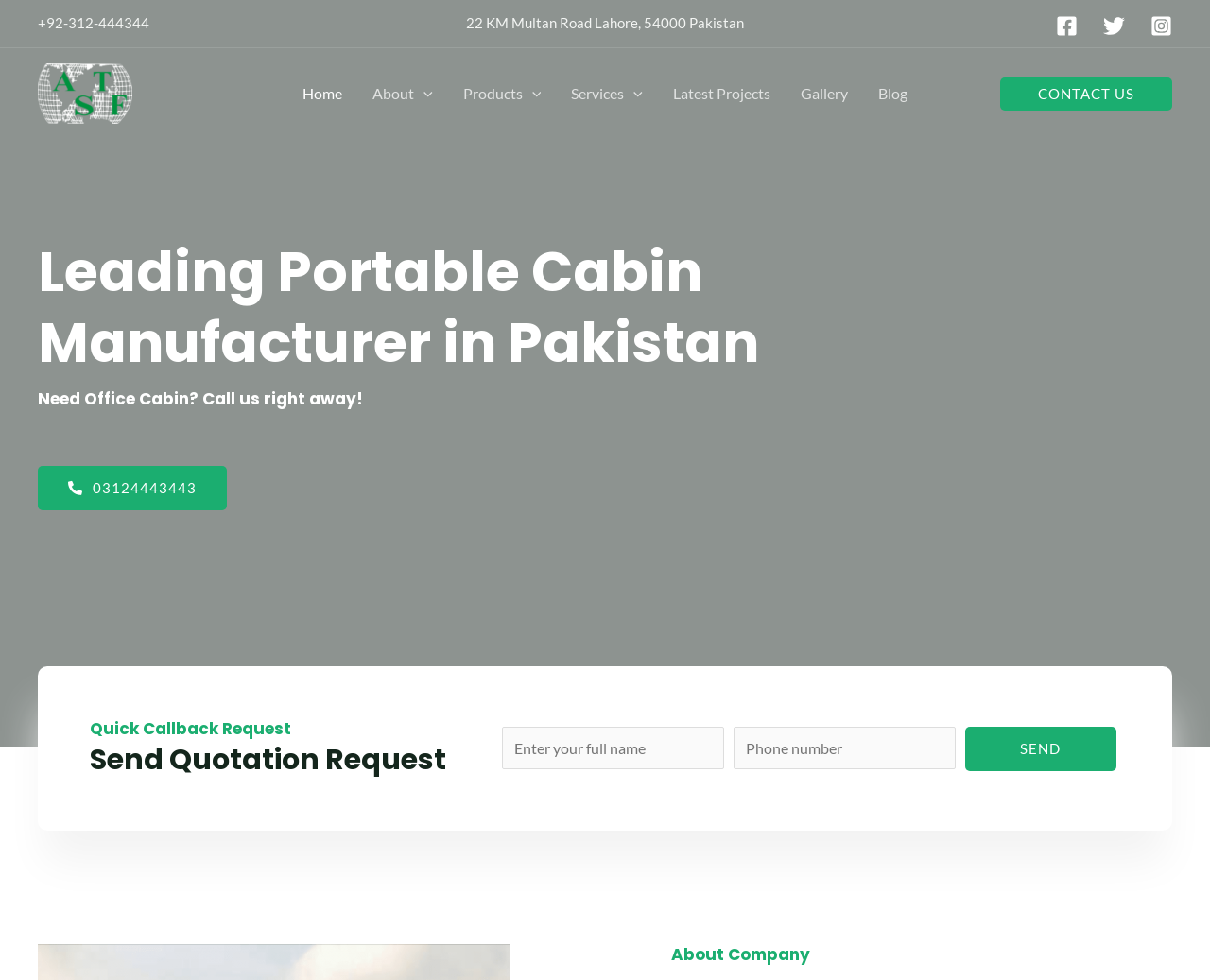Summarize the webpage comprehensively, mentioning all visible components.

This webpage is about Alsadiq Services, a portable cabin manufacturer in Pakistan. At the top left corner, there is a phone number '+92-312-444344' and an address '22 KM Multan Road Lahore, 54000 Pakistan'. Next to the address, there are three social media links, Facebook, Twitter, and Instagram, each with an icon. 

On the top left side, there is a logo of Alsadiq Services with a link to the company's homepage. Below the logo, there is a navigation menu with links to 'Home', 'About', 'Products', 'Services', 'Latest Projects', 'Gallery', and 'Blog'. Each of the 'About', 'Products', and 'Services' links has a dropdown menu toggle icon.

In the main content area, there is a prominent call-to-action button 'CONTACT US' with a heading 'Leading Portable Cabin Manufacturer in Pakistan' above it. Below the button, there are two headings, 'Need Office Cabin? Call us right away!' and a phone number '03124443443'. 

Further down, there is a section for quick callback requests and sending quotation requests. This section has a table with input fields for 'Name' and 'Phone number', and a 'SEND' button. 

At the bottom of the page, there is a heading 'About Company'.